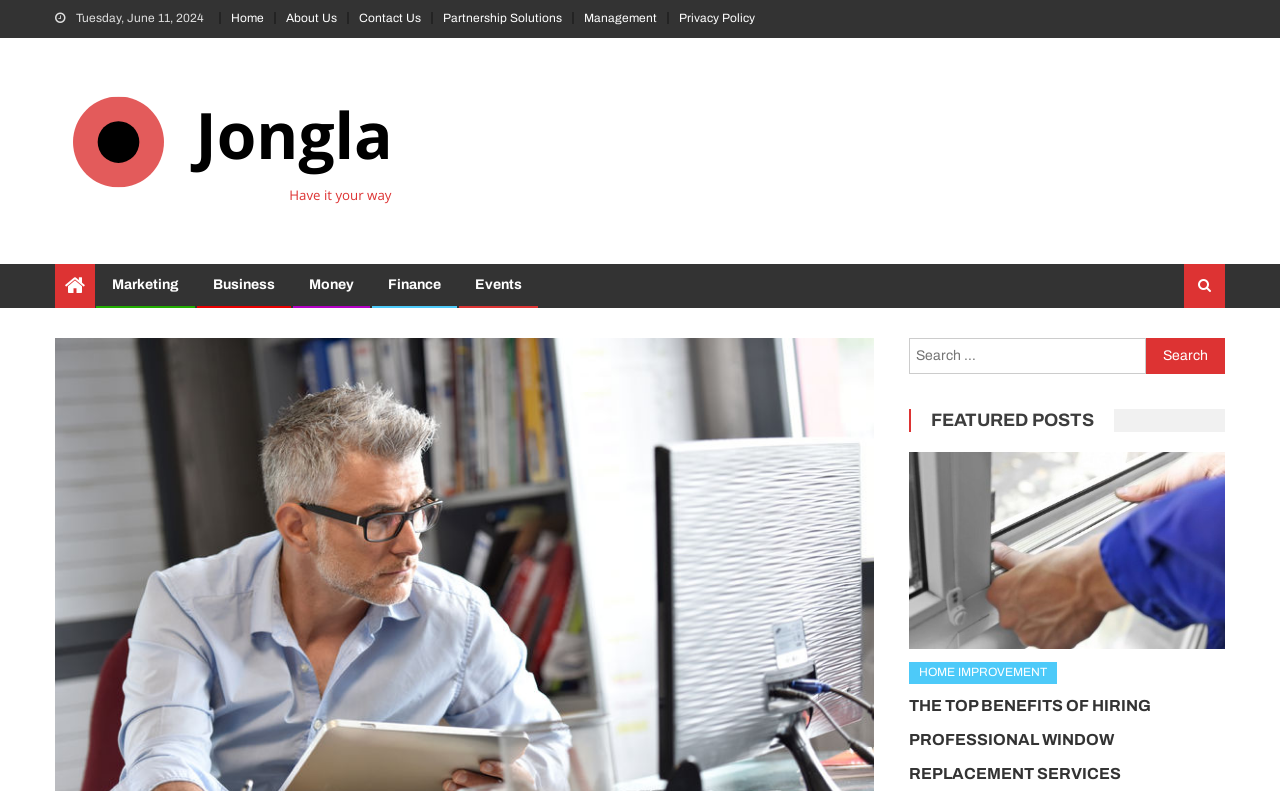Respond to the question below with a concise word or phrase:
How many categories are there in the featured posts section?

1